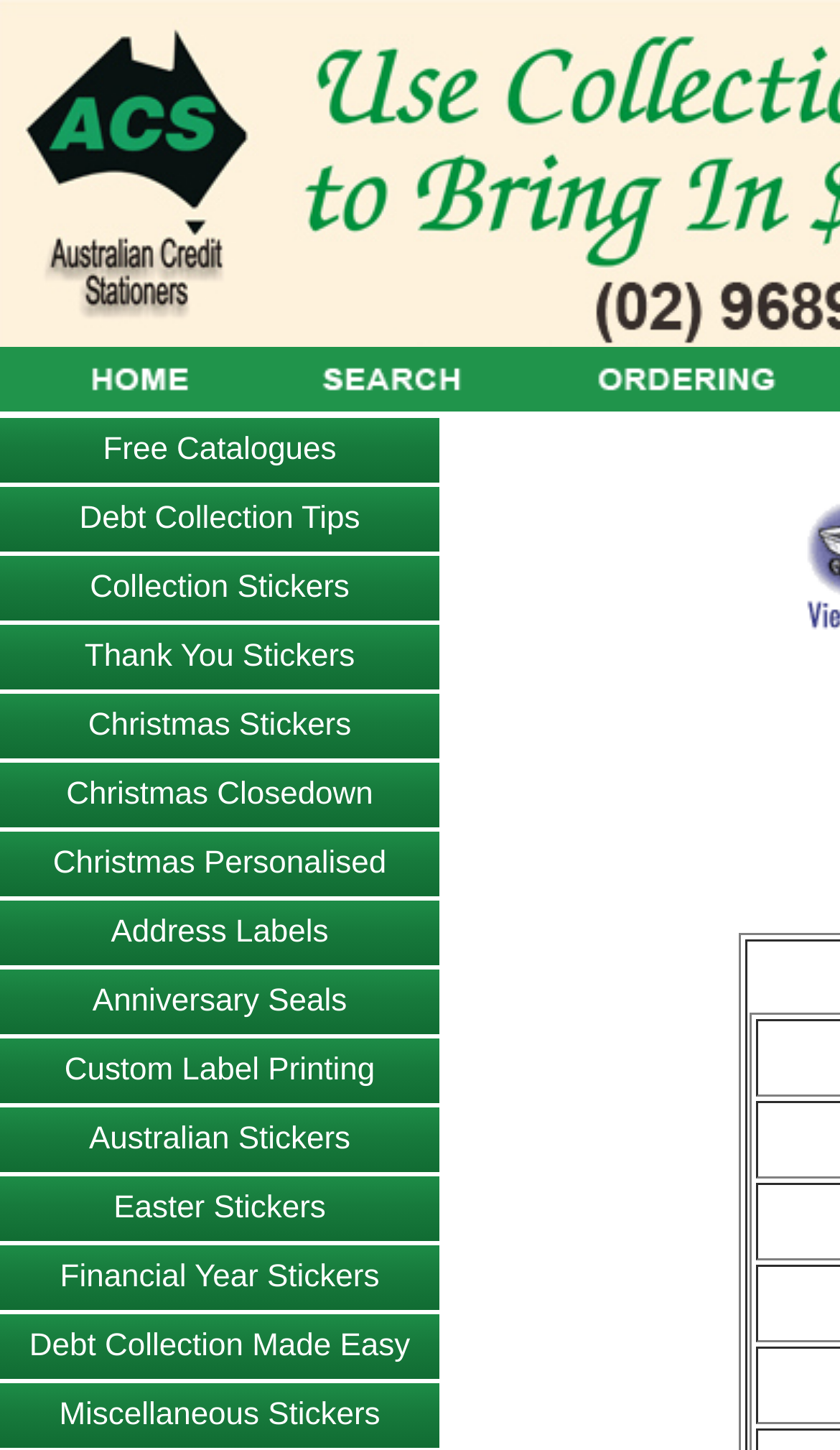Provide the bounding box coordinates of the HTML element described as: "Thank You Stickers". The bounding box coordinates should be four float numbers between 0 and 1, i.e., [left, top, right, bottom].

[0.101, 0.441, 0.422, 0.465]